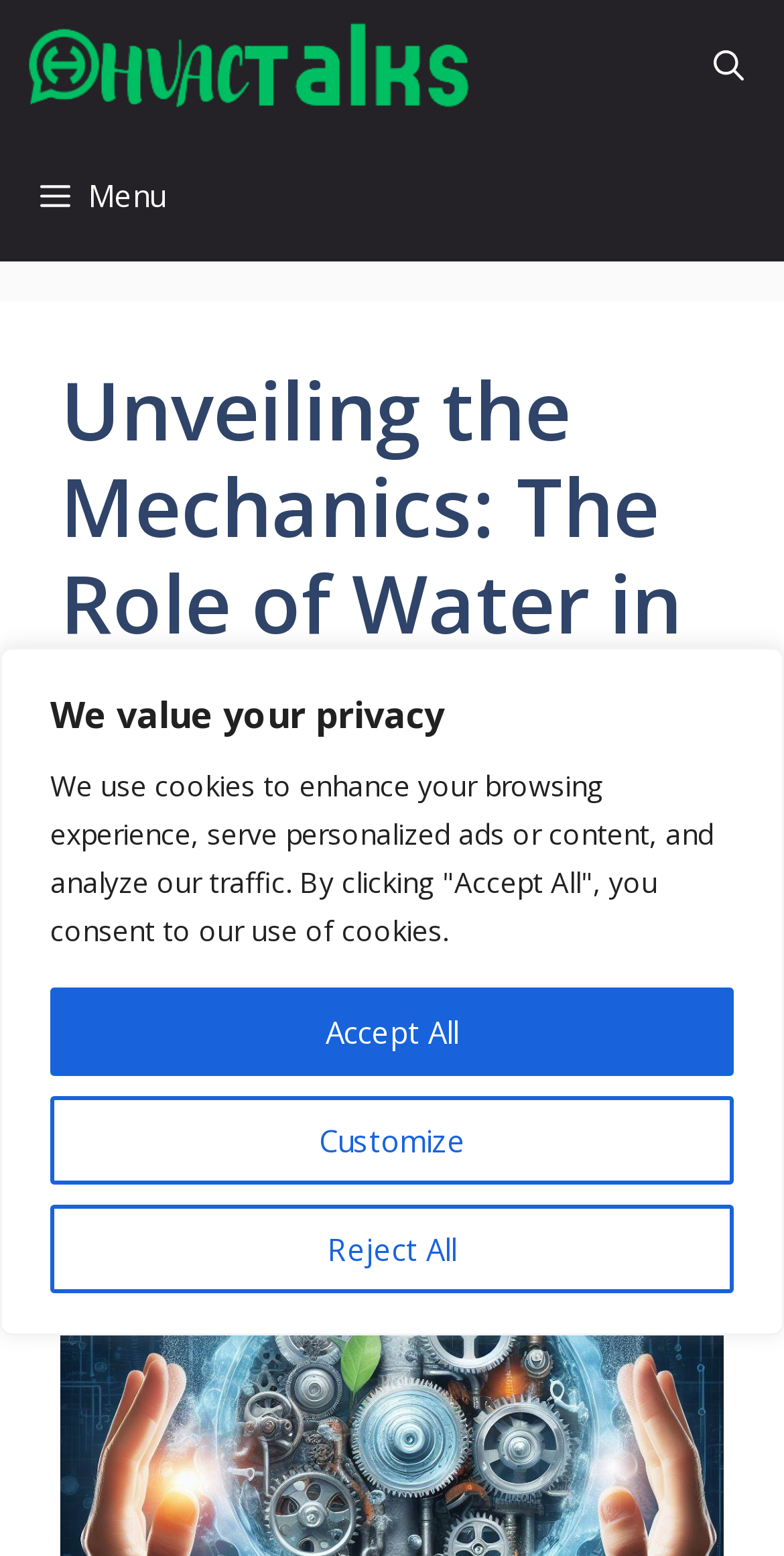Locate the coordinates of the bounding box for the clickable region that fulfills this instruction: "open search".

[0.859, 0.0, 1.0, 0.084]